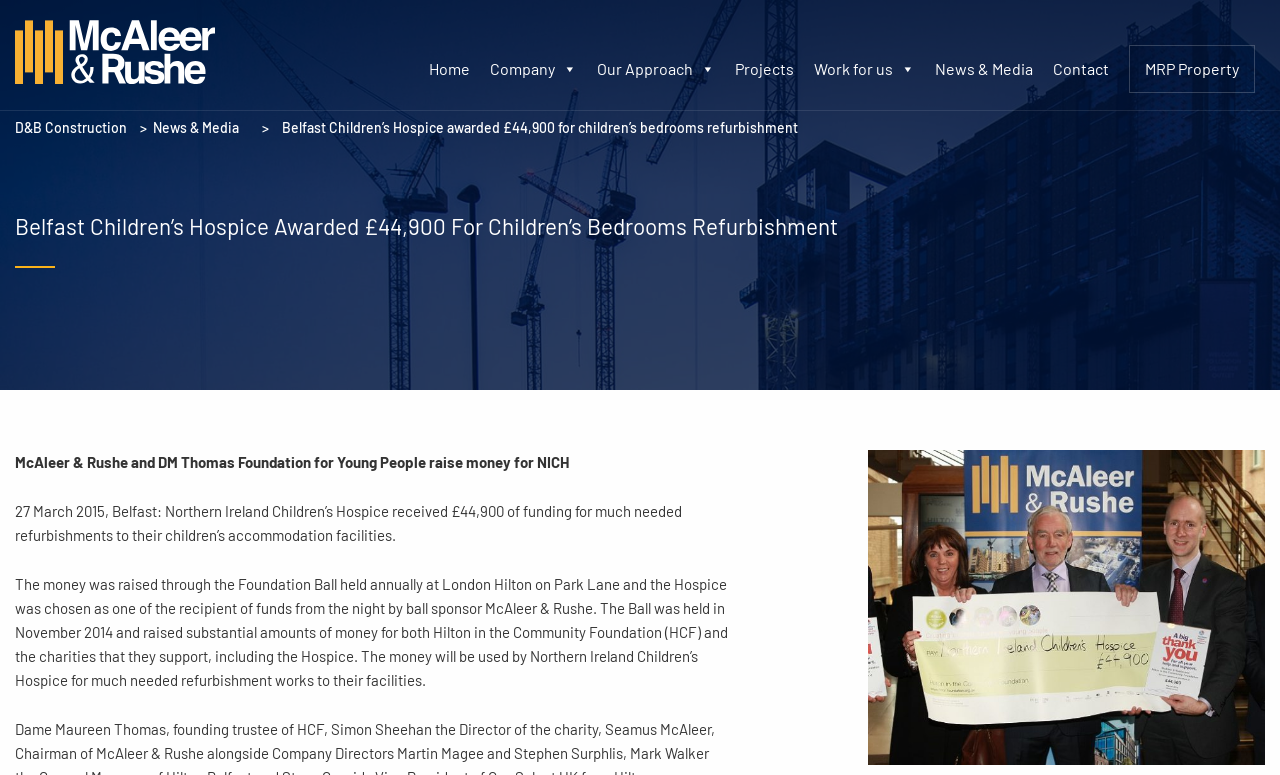Locate the bounding box coordinates of the element to click to perform the following action: 'Read more about the Foundation Ball'. The coordinates should be given as four float values between 0 and 1, in the form of [left, top, right, bottom].

[0.678, 0.782, 0.988, 0.805]